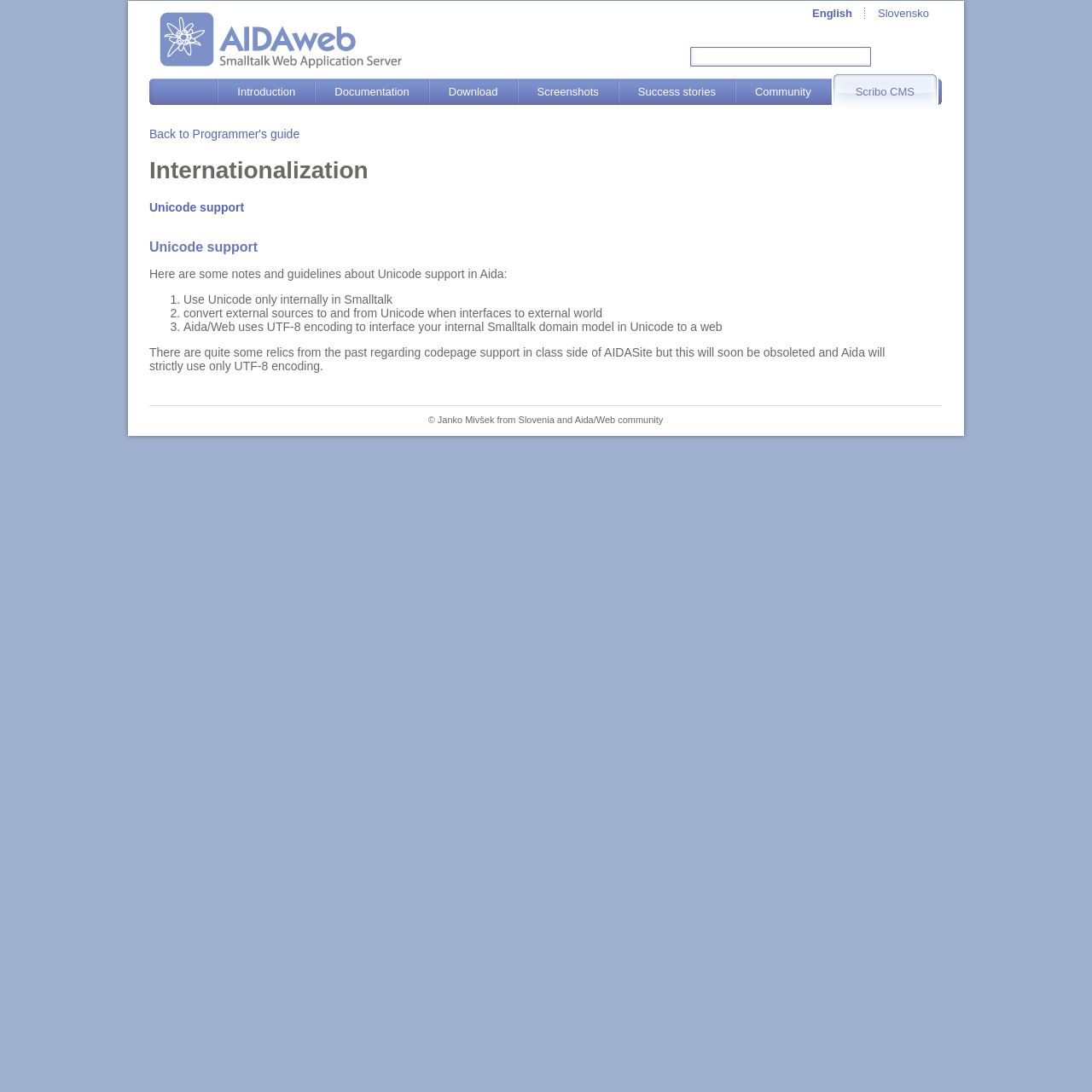Provide an in-depth caption for the webpage.

The webpage is about Internationalization in the Aida/Web Framework. At the top, there is a heading "Aida/Web first page" which is also a link. Below it, there are two language options, "English" and "Slovensko", positioned side by side. To the left of these language options, there is a textbox.

Below the language options, there is a row of links, including "Scribo CMS", "Community", "Success stories", "Screenshots", "Download", "Documentation", and "Introduction". These links are arranged from left to right.

Further down, there is a heading "Internationalization" which spans almost the entire width of the page. Below this heading, there is a link "Unicode support" followed by a brief description. The description is divided into three points, each marked with a numbered list marker. The points discuss the use of Unicode in Aida/Web, including using Unicode only internally in Smalltalk, converting external sources to and from Unicode, and using UTF-8 encoding to interface with the web.

At the bottom of the page, there is a paragraph of text discussing the relics of codepage support in Aida/Web and the plan to use only UTF-8 encoding in the future. Finally, there is a copyright notice with links to "Slovenia" and "Aida/Web community".